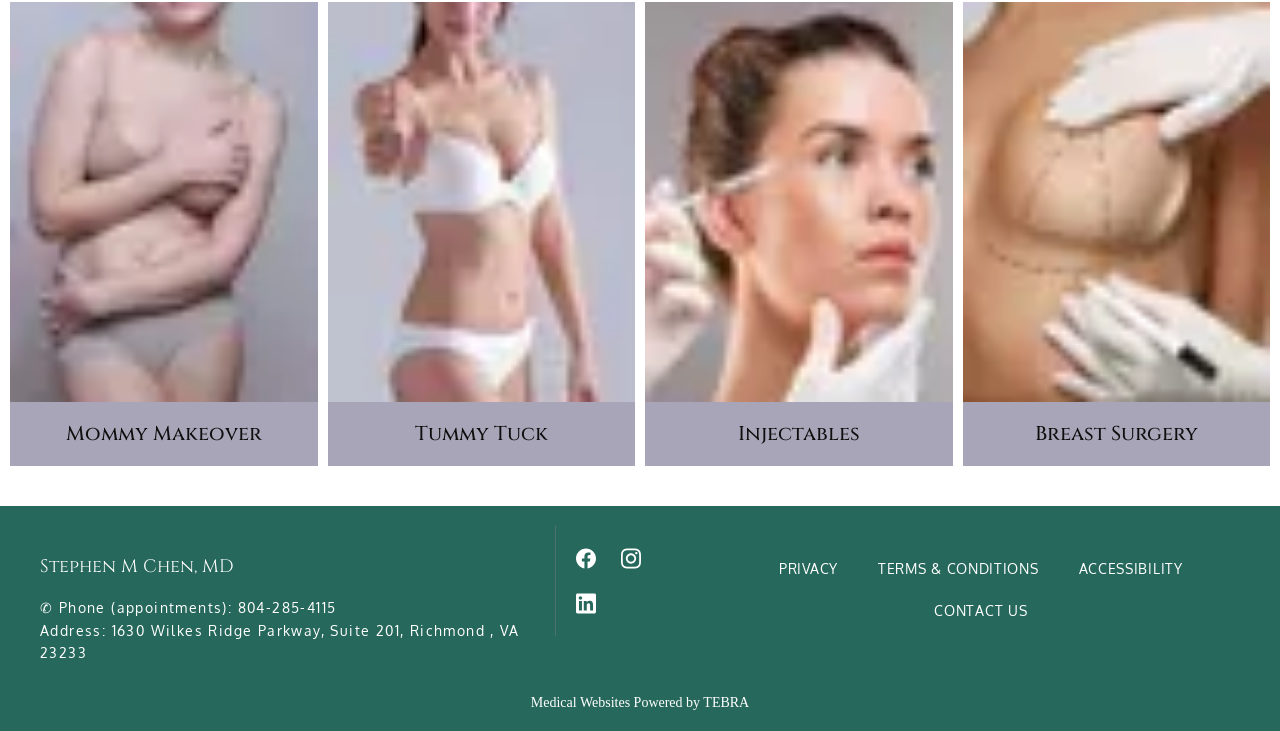Extract the bounding box of the UI element described as: "Terms & Conditions".

[0.686, 0.766, 0.811, 0.789]